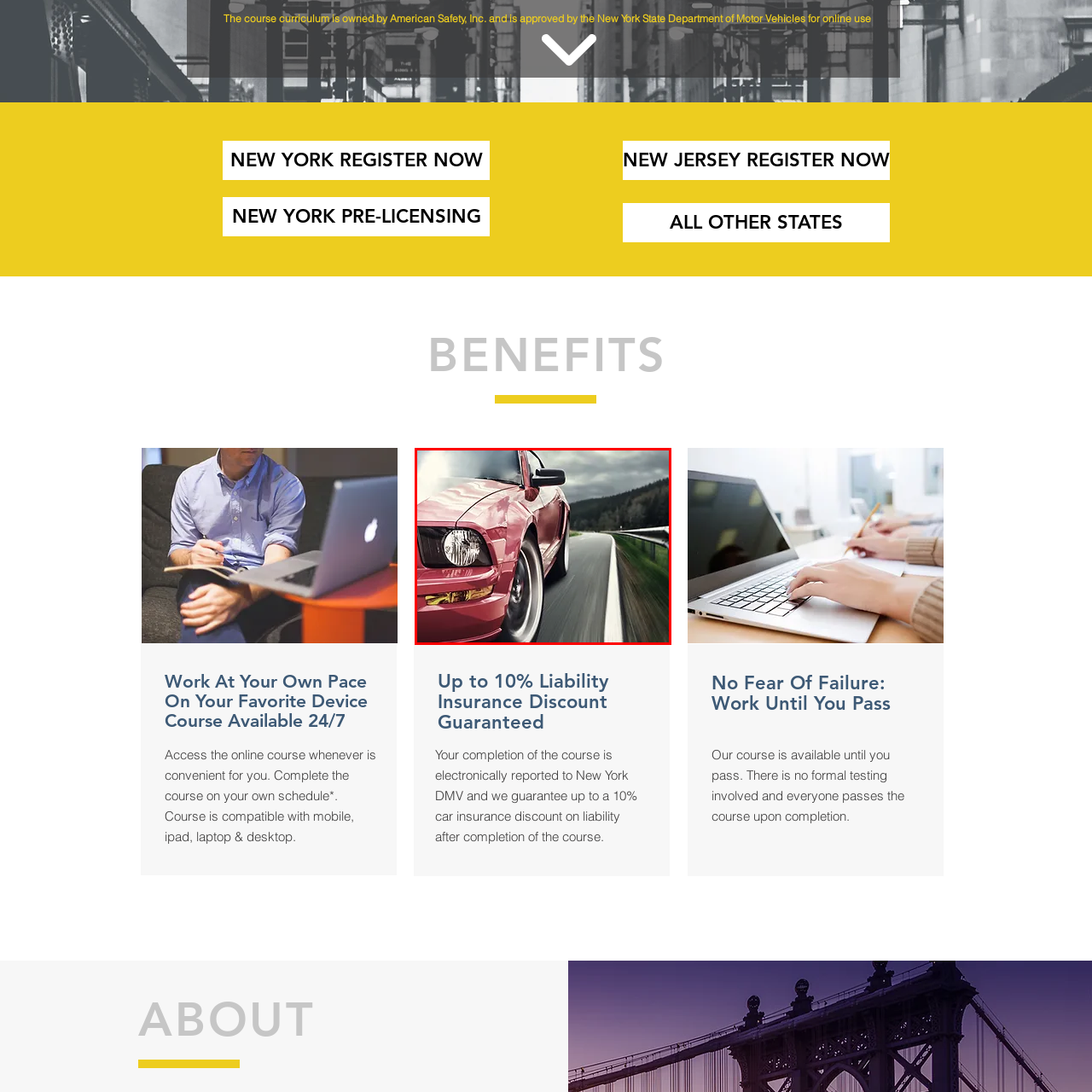What is the purpose of the image?
Observe the part of the image inside the red bounding box and answer the question concisely with one word or a short phrase.

promotional context